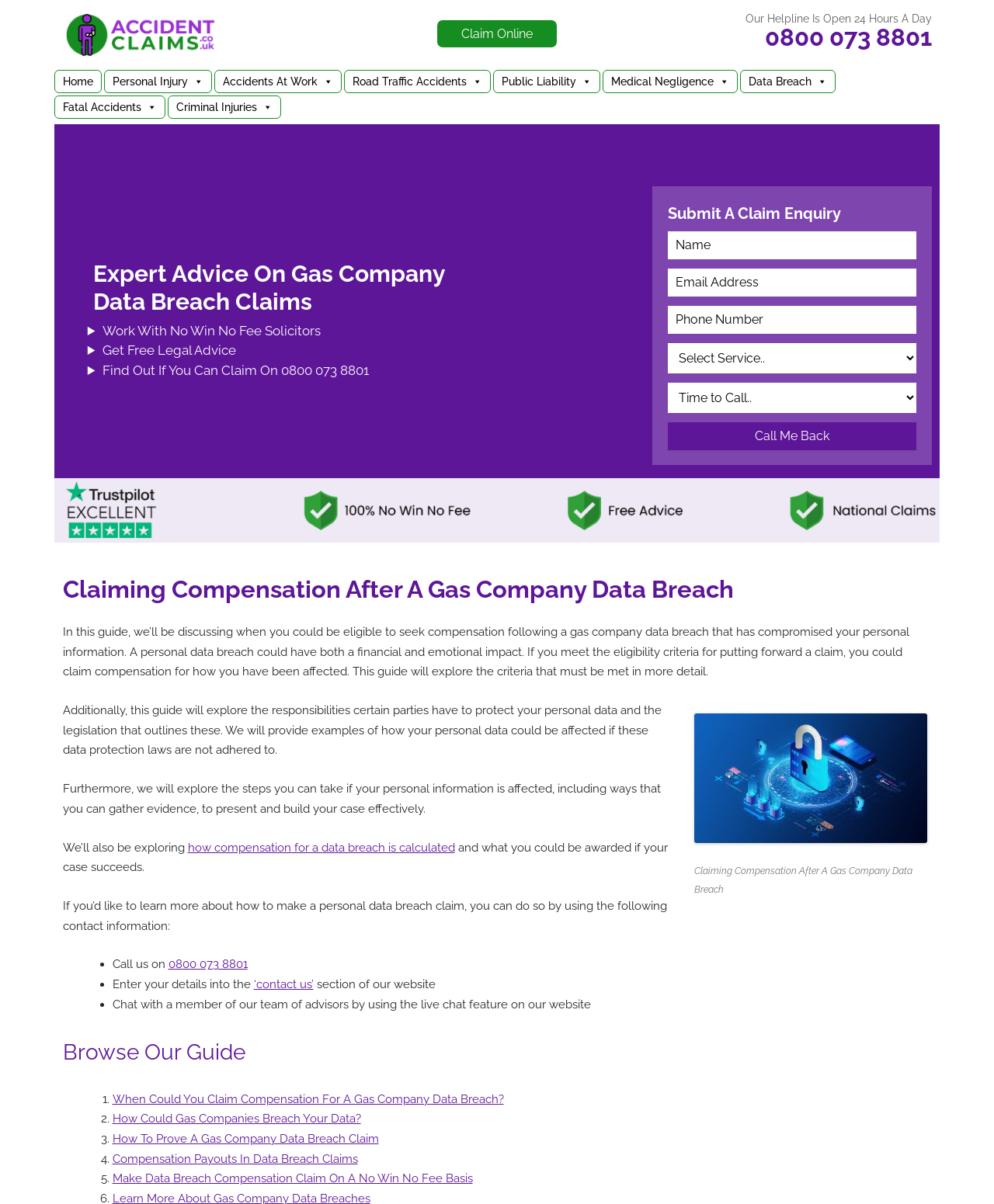How many sections are in the guide?
Answer the question with a single word or phrase, referring to the image.

5